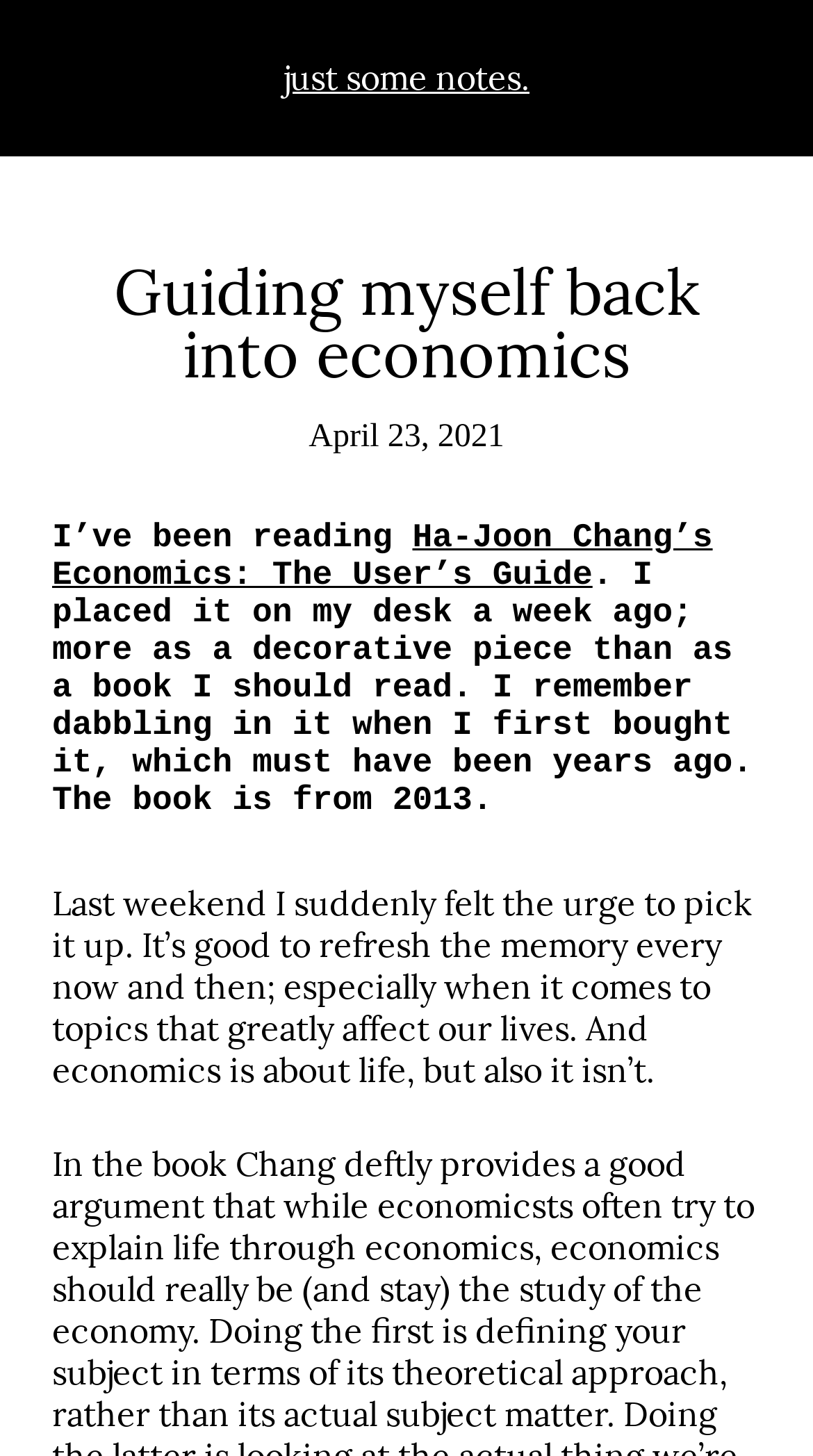From the webpage screenshot, predict the bounding box coordinates (top-left x, top-left y, bottom-right x, bottom-right y) for the UI element described here: just some notes.

[0.349, 0.039, 0.651, 0.067]